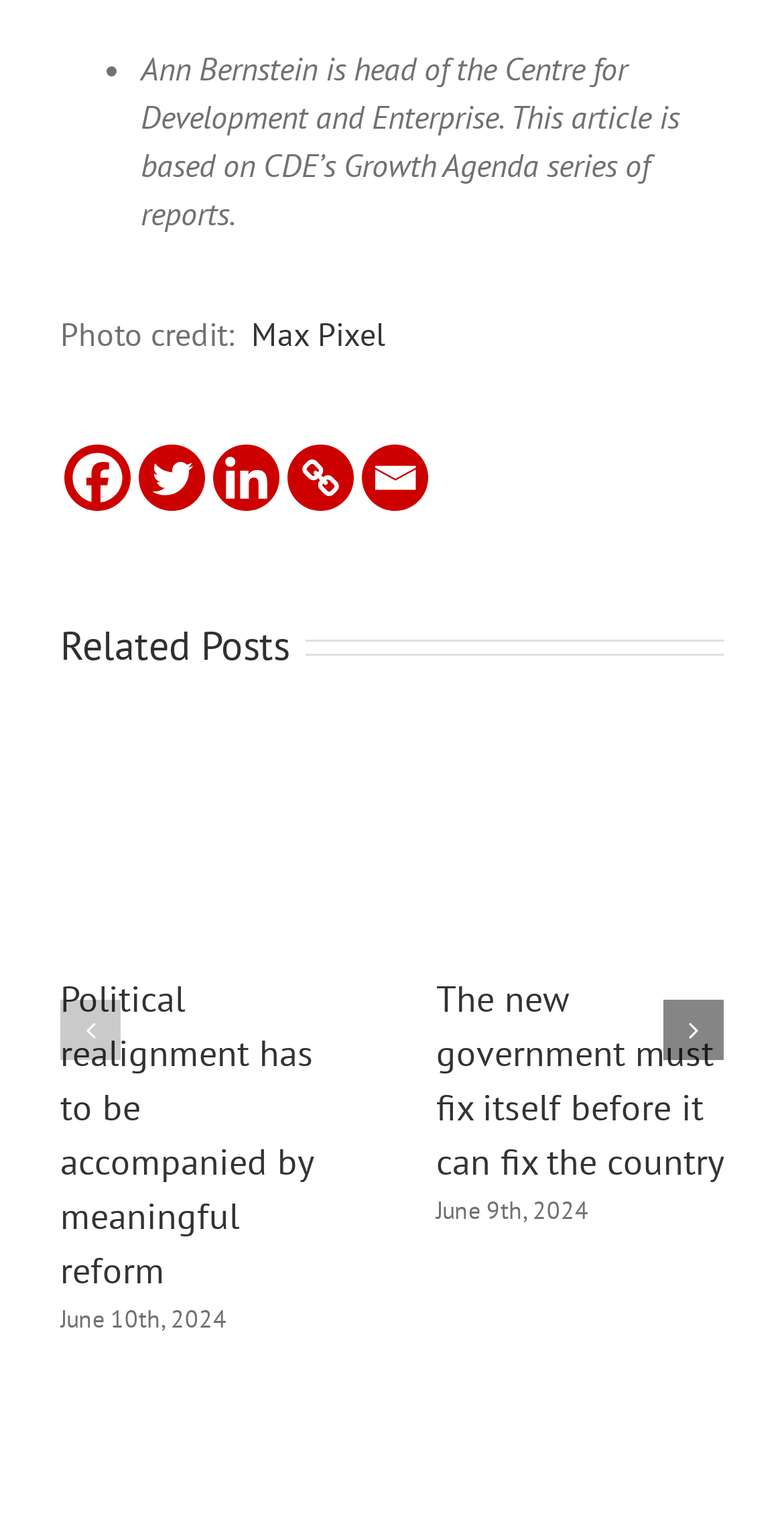Give the bounding box coordinates for the element described as: "aria-label="Email" title="Email"".

[0.462, 0.293, 0.546, 0.337]